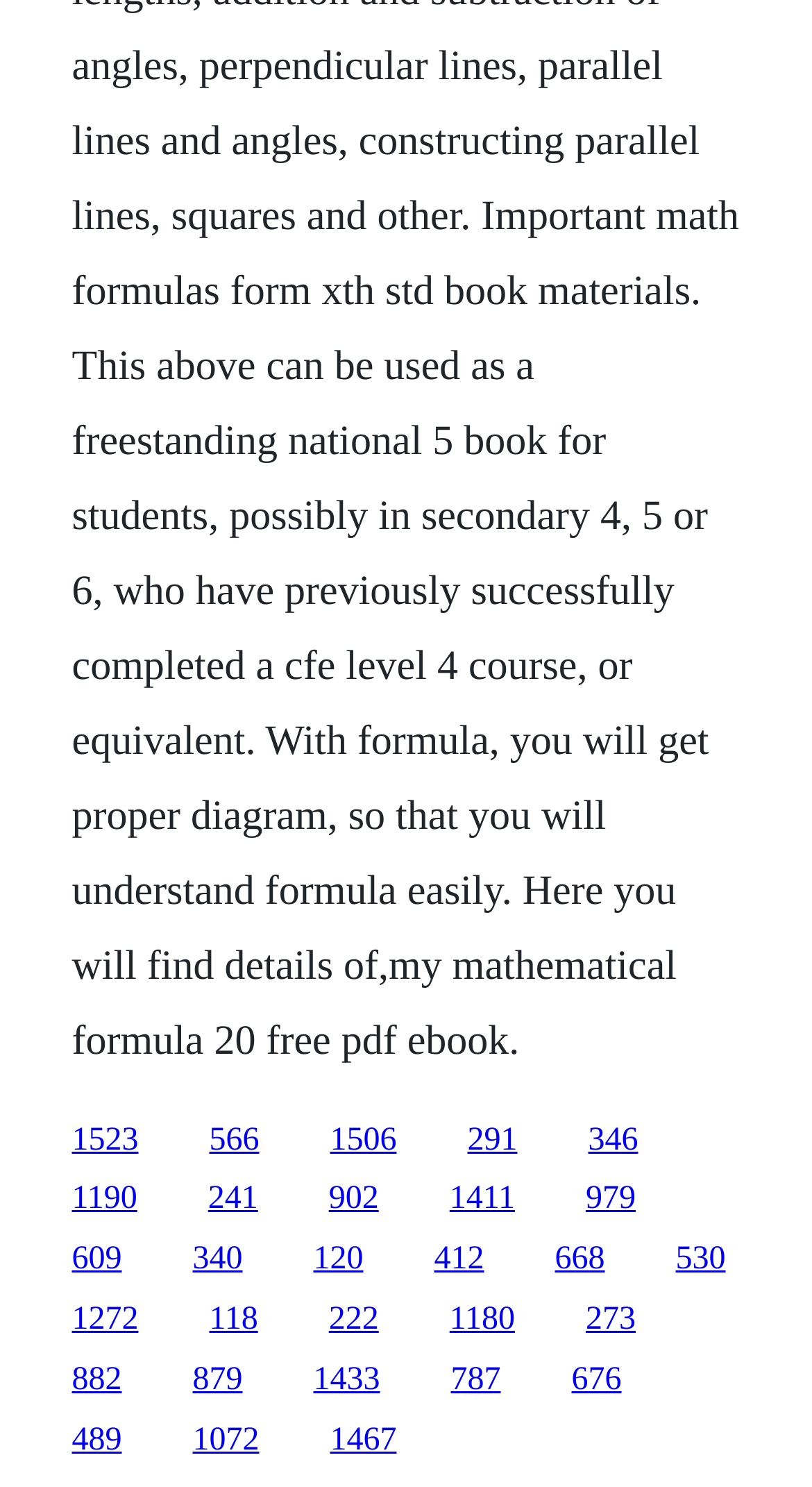Are the links arranged in a single row?
Provide a one-word or short-phrase answer based on the image.

No